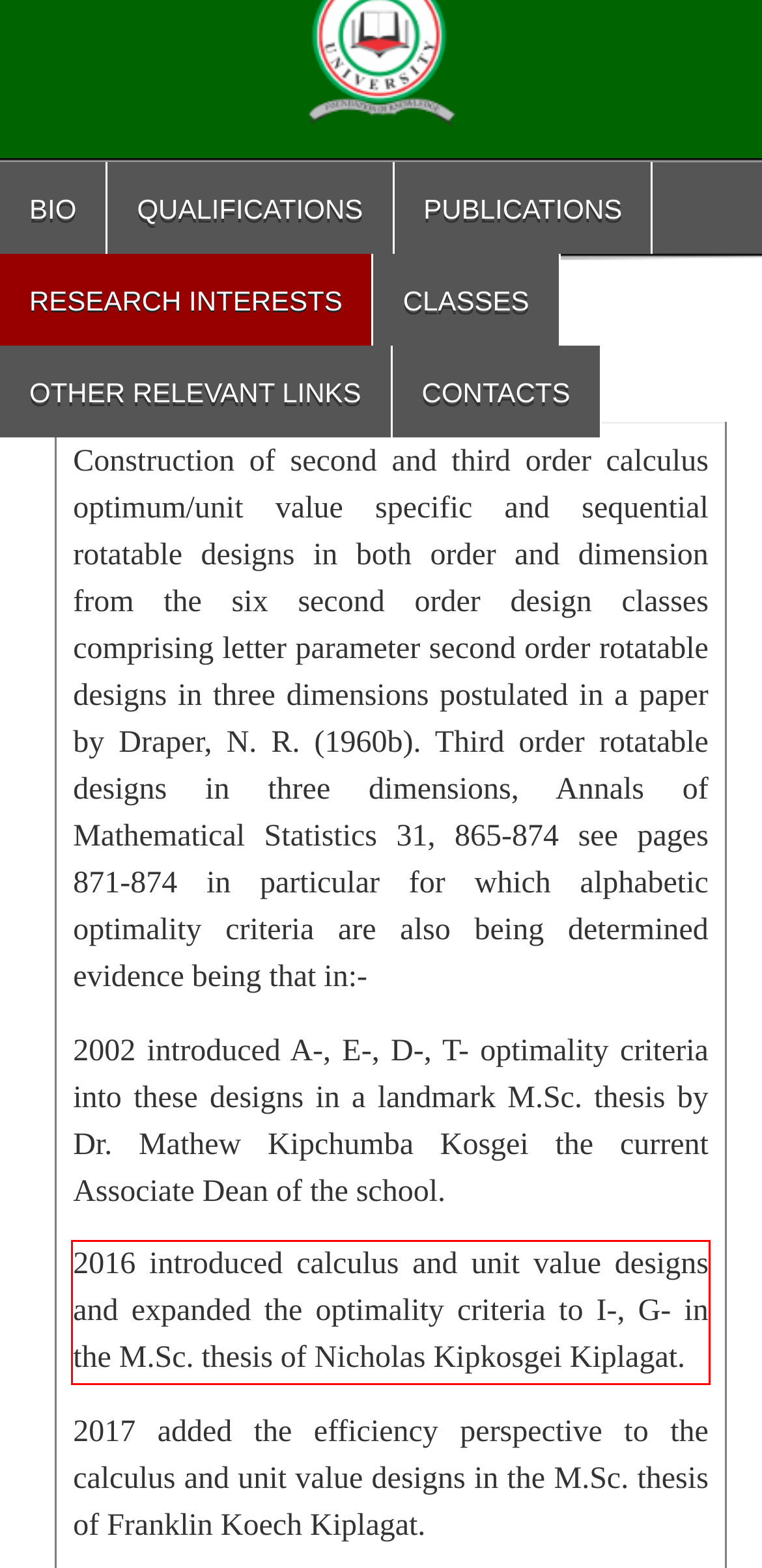Perform OCR on the text inside the red-bordered box in the provided screenshot and output the content.

2016 introduced calculus and unit value designs and expanded the optimality criteria to I-, G- in the M.Sc. thesis of Nicholas Kipkosgei Kiplagat.